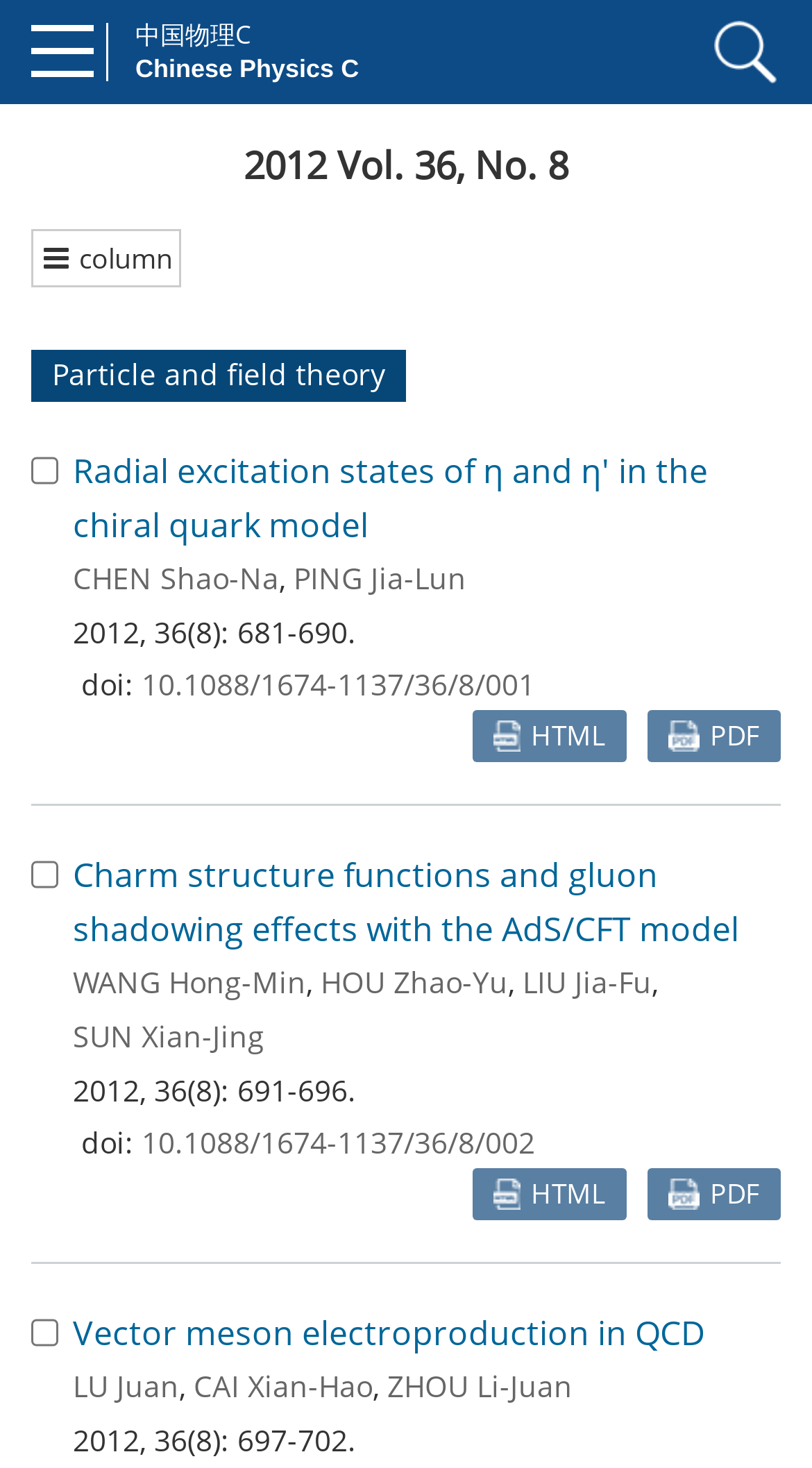What is the title of the first article?
Using the details from the image, give an elaborate explanation to answer the question.

I looked at the link text of the first article and found that the title is 'Radial excitation states of η and η''.